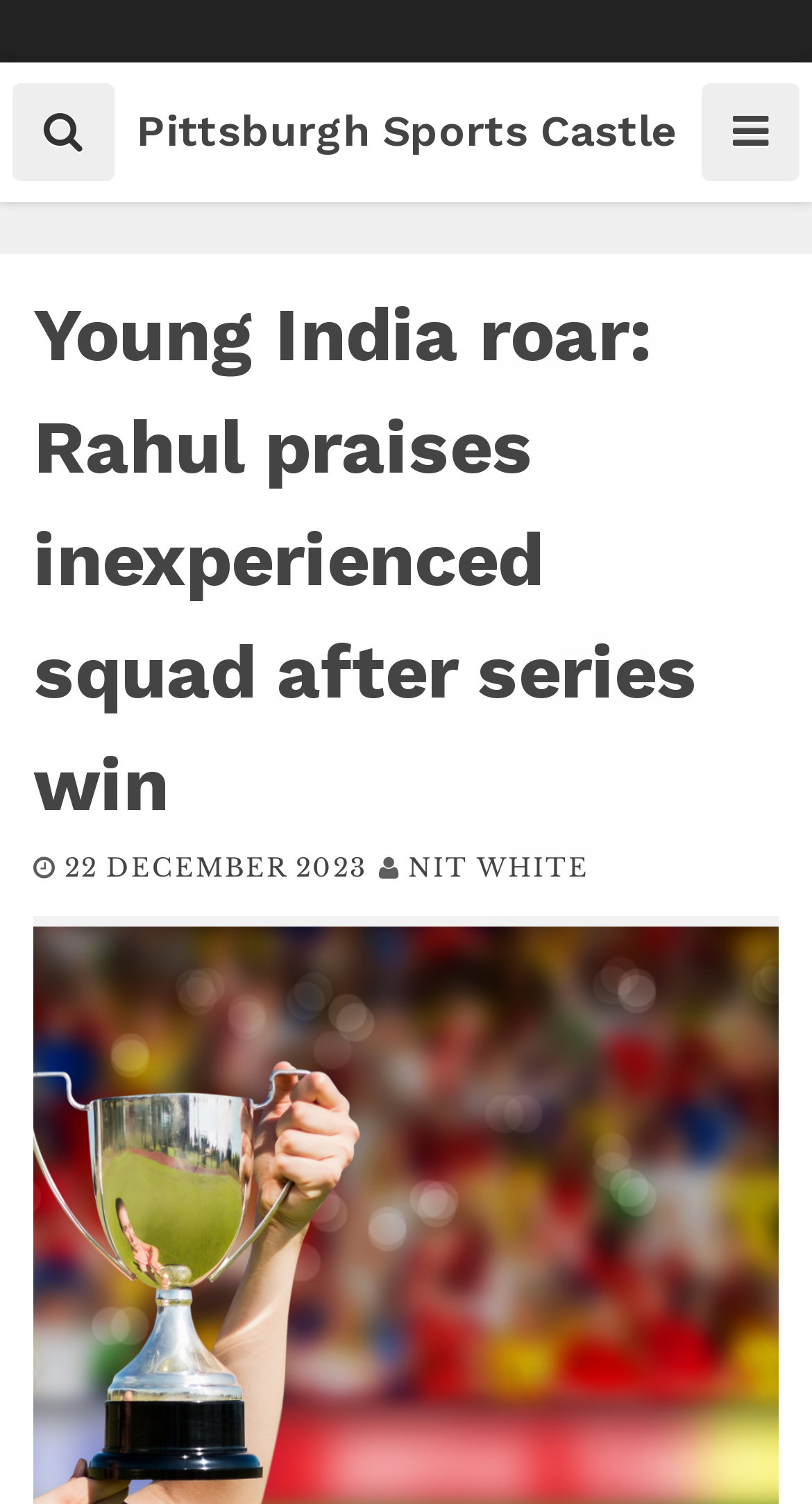Using the webpage screenshot, find the UI element described by 22 December 202322 December 2023. Provide the bounding box coordinates in the format (top-left x, top-left y, bottom-right x, bottom-right y), ensuring all values are floating point numbers between 0 and 1.

[0.079, 0.566, 0.451, 0.586]